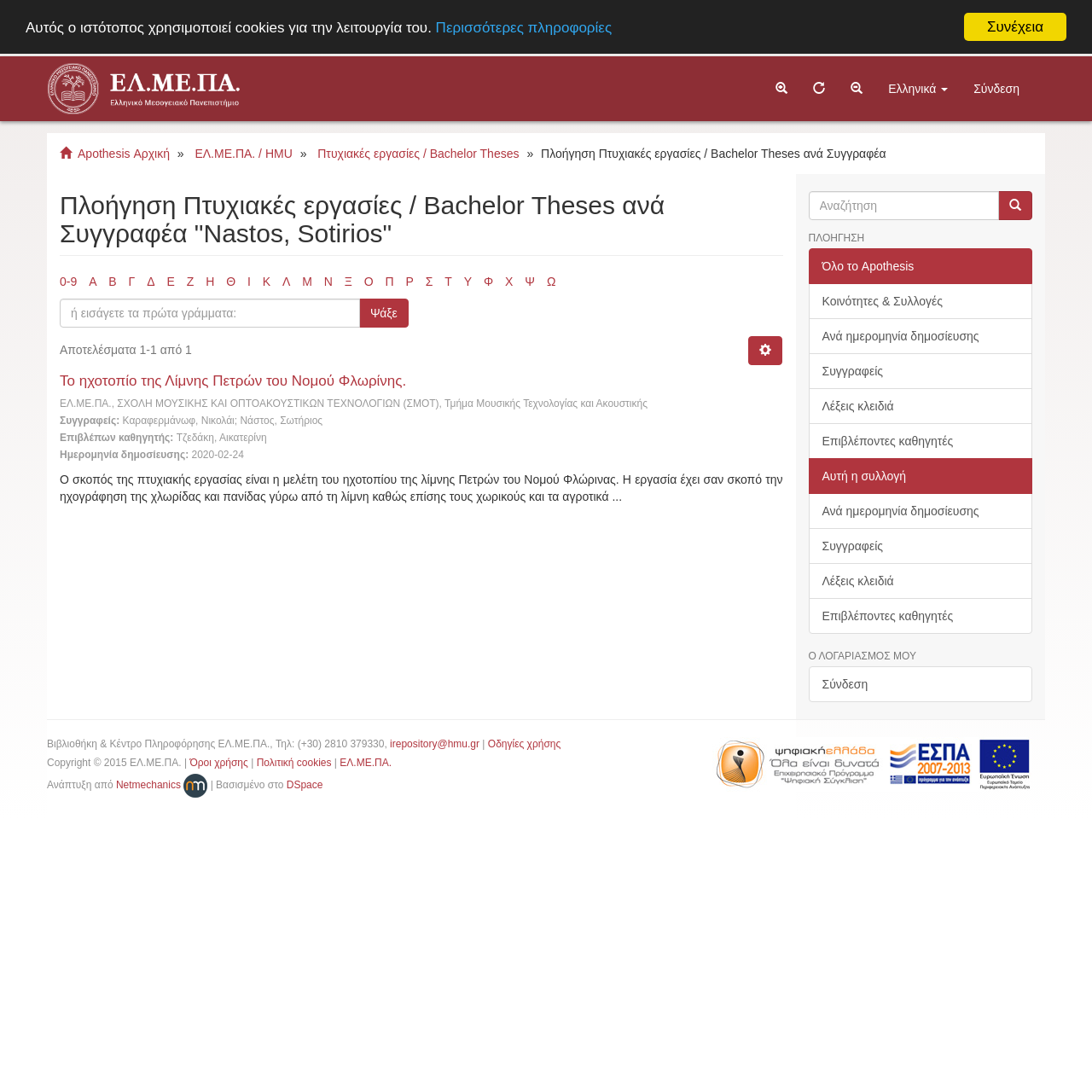Could you specify the bounding box coordinates for the clickable section to complete the following instruction: "Click the 'Ψάξε' button"?

[0.329, 0.273, 0.374, 0.3]